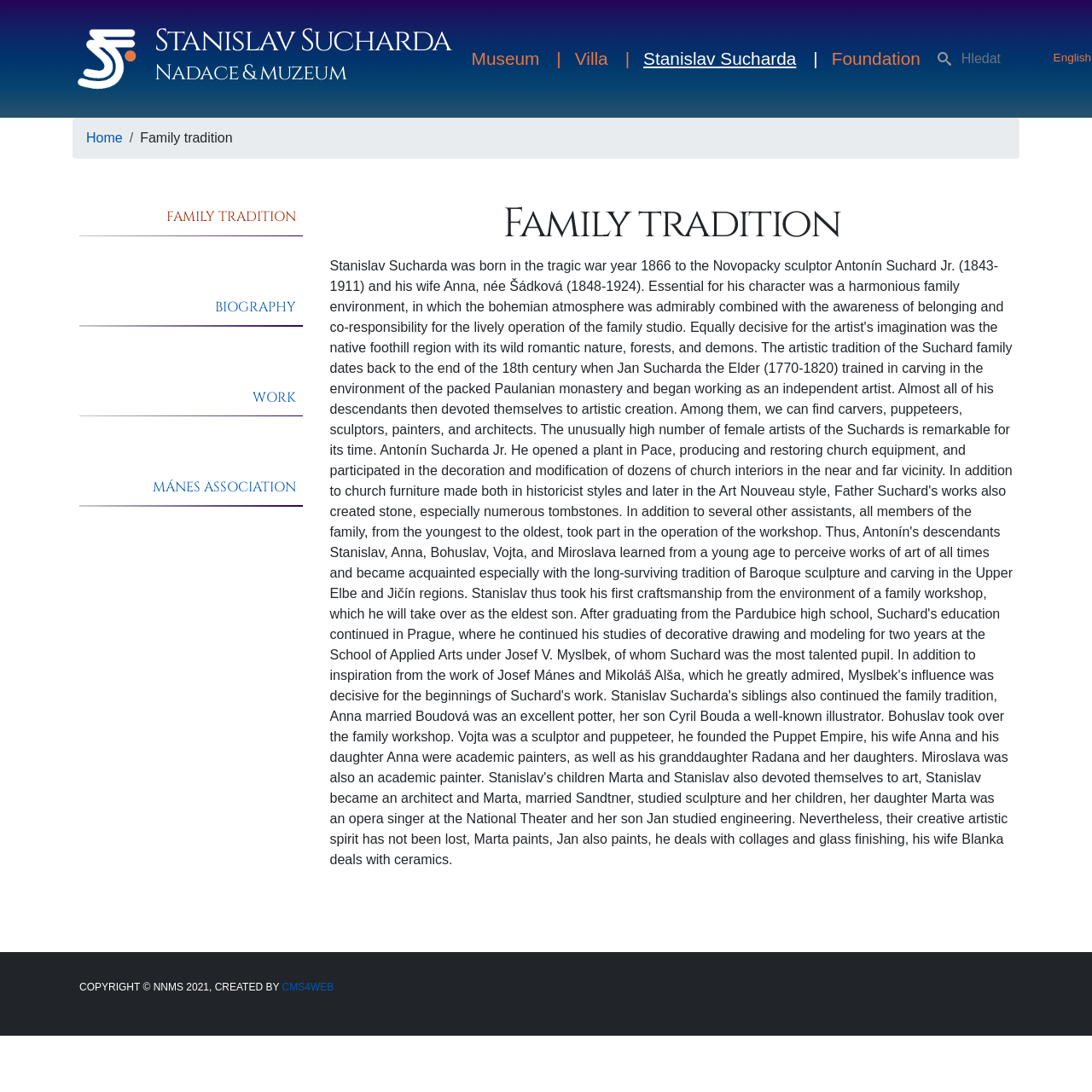Pinpoint the bounding box coordinates of the area that must be clicked to complete this instruction: "view Stanislav Sucharda's biography".

[0.073, 0.264, 0.277, 0.299]